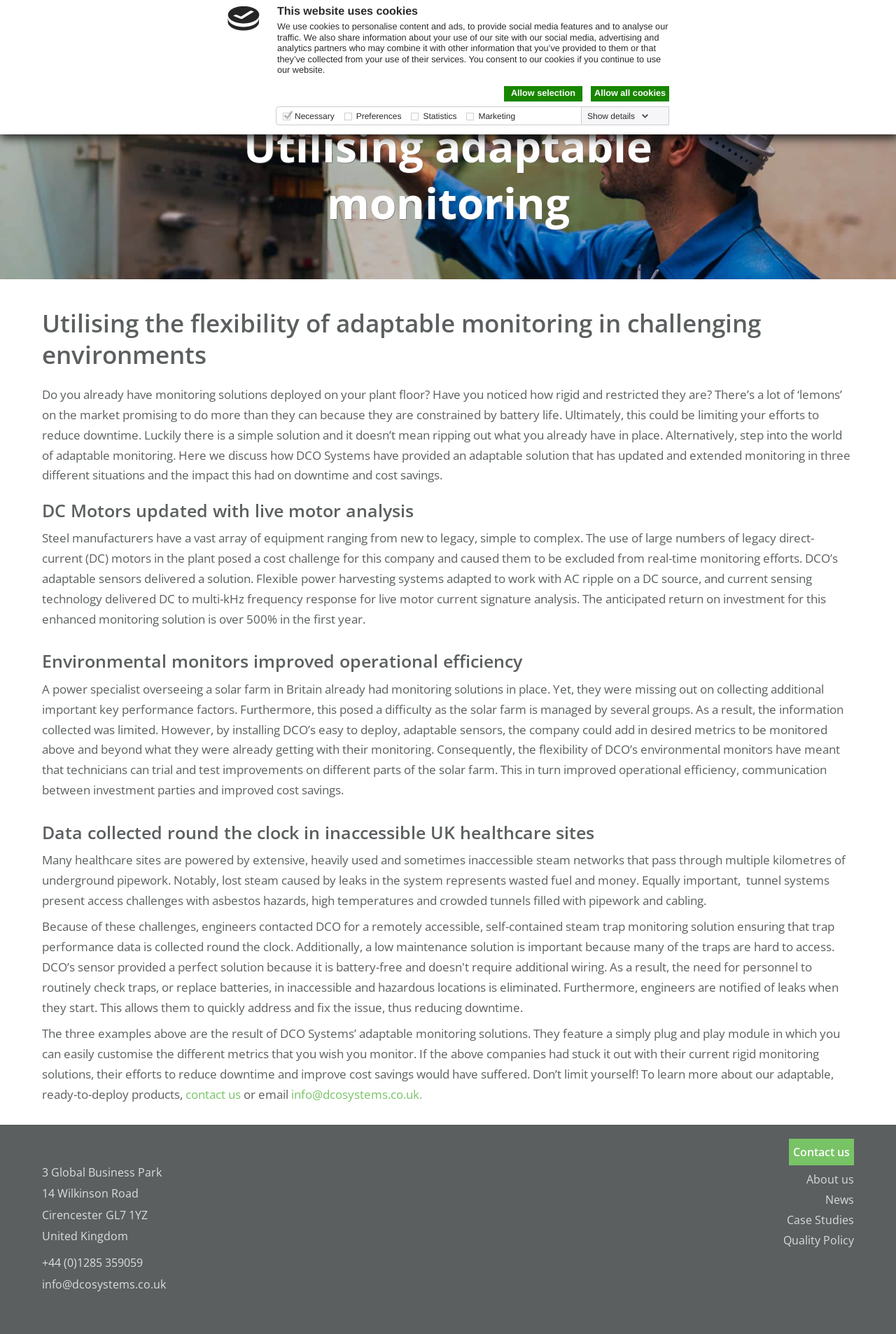Respond with a single word or short phrase to the following question: 
What is the purpose of DCO Systems' adaptable monitoring solutions?

To reduce downtime and improve cost savings